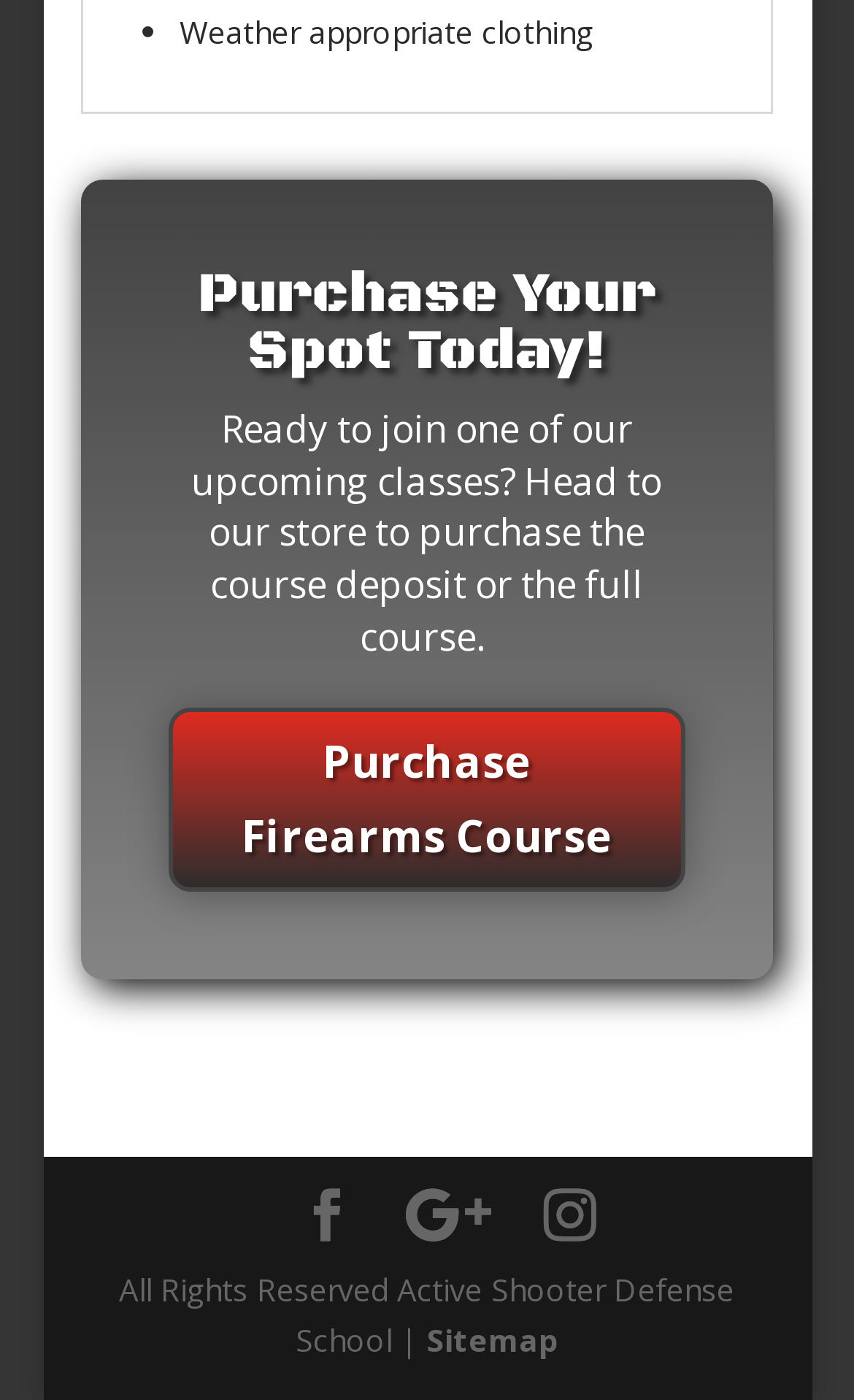Bounding box coordinates are specified in the format (top-left x, top-left y, bottom-right x, bottom-right y). All values are floating point numbers bounded between 0 and 1. Please provide the bounding box coordinate of the region this sentence describes: Facebook

[0.353, 0.849, 0.414, 0.888]